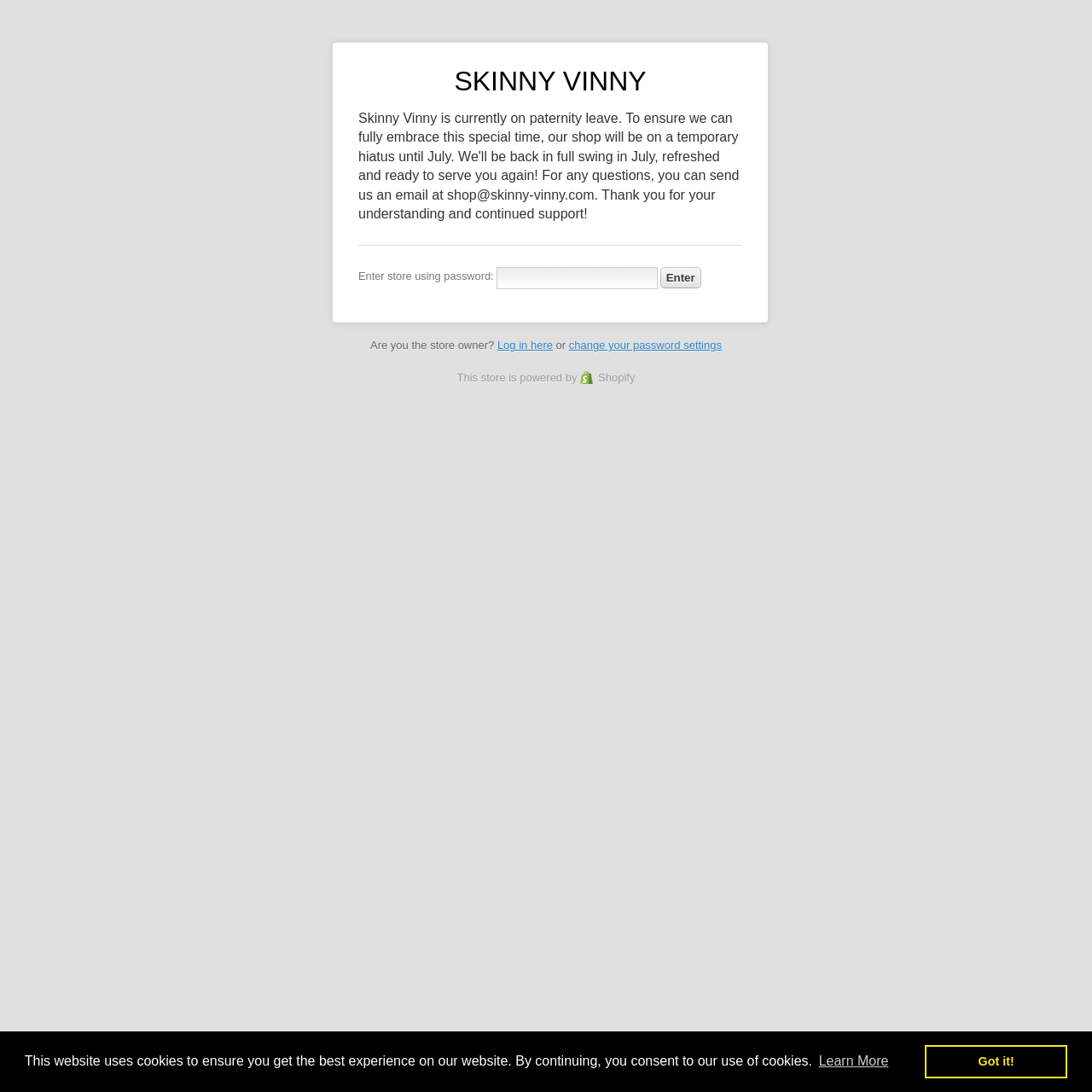What is the alternative to entering the store using a password?
From the image, respond using a single word or phrase.

Log in here